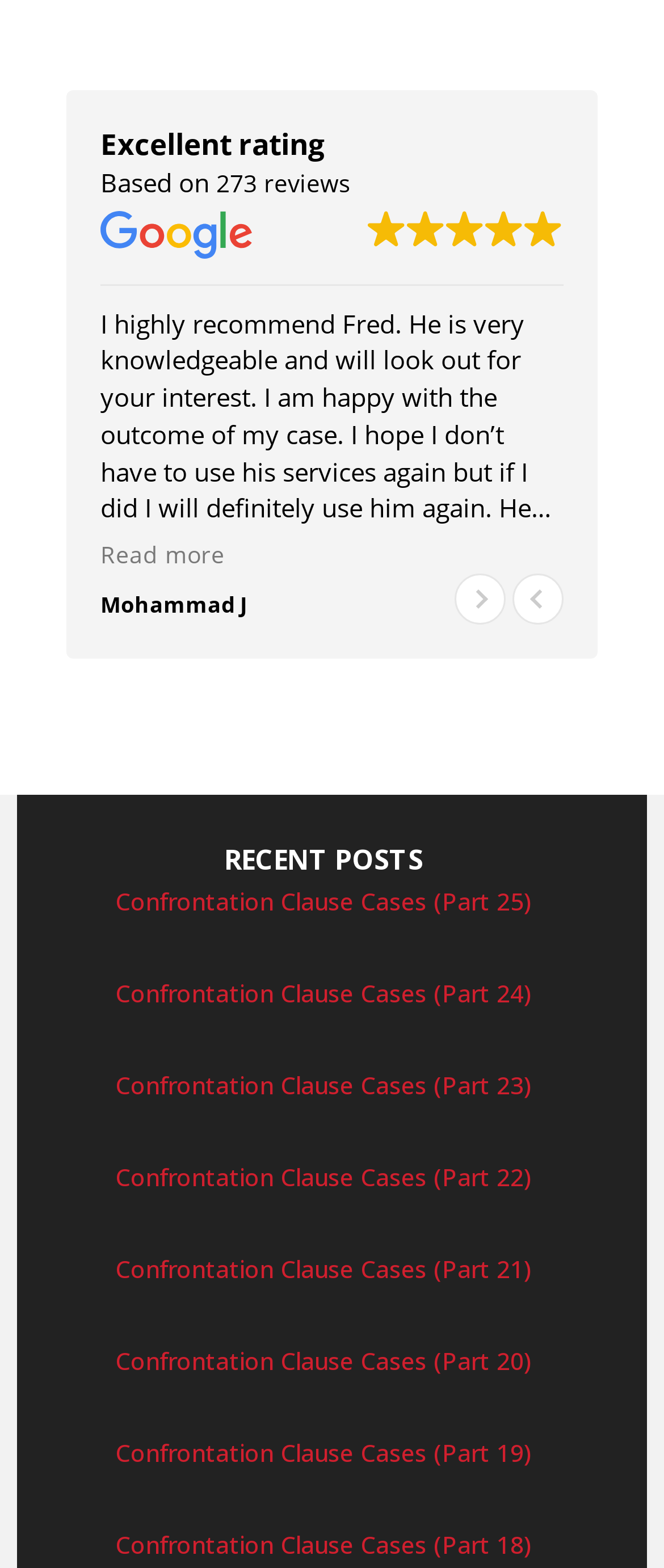Specify the bounding box coordinates for the region that must be clicked to perform the given instruction: "View Confrontation Clause Cases (Part 25)".

[0.173, 0.565, 0.801, 0.585]